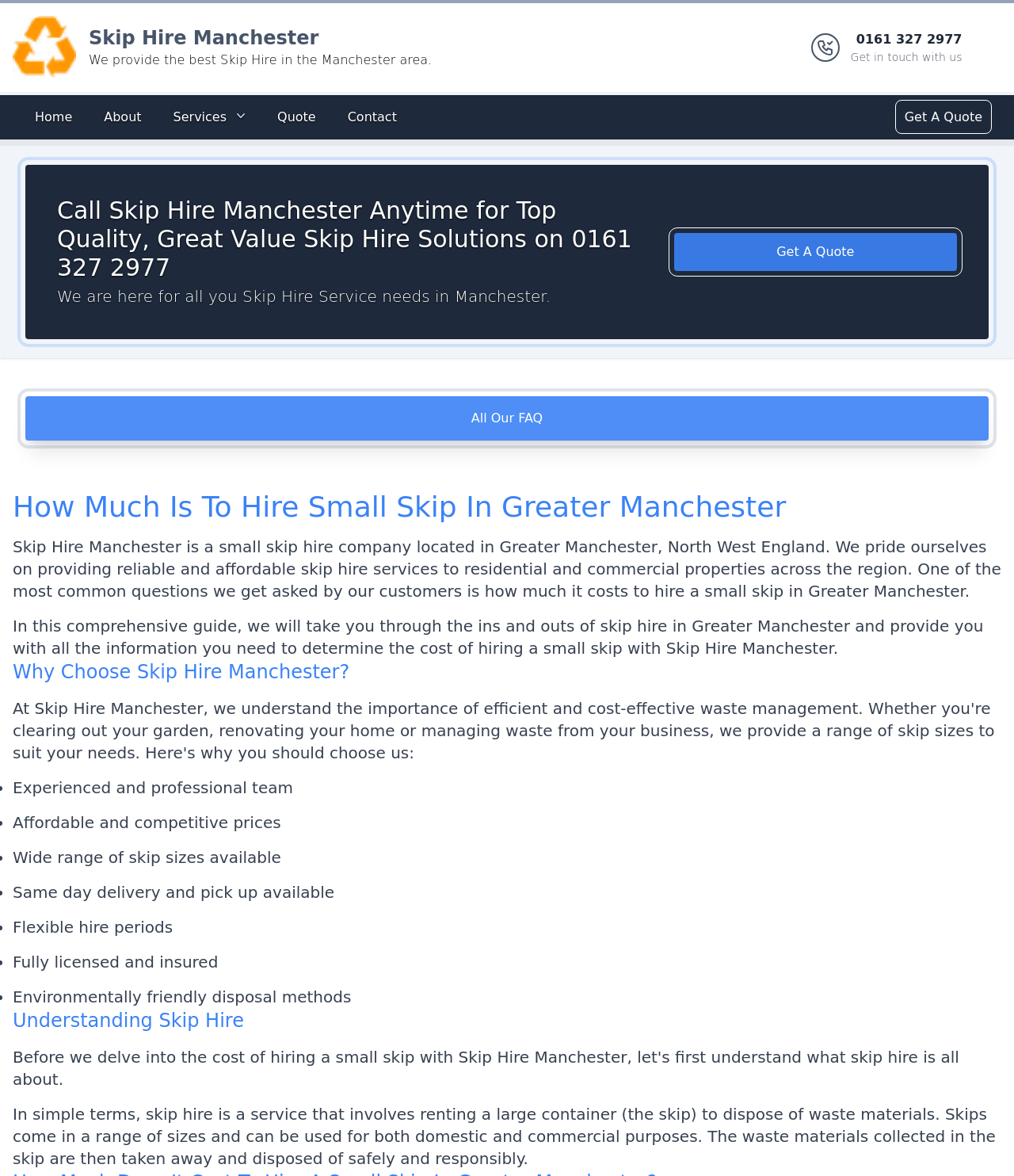Can you look at the image and give a comprehensive answer to the question:
What are the benefits of choosing Skip Hire Manchester?

I found the benefits by reading the section 'Why Choose Skip Hire Manchester?' on the webpage, which lists several benefits including experienced and professional team, affordable and competitive prices, wide range of skip sizes available, and more.